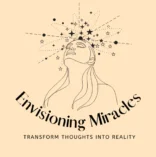What is written below the illustration?
Refer to the screenshot and answer in one word or phrase.

TRANSFORM THOUGHTS INTO REALITY